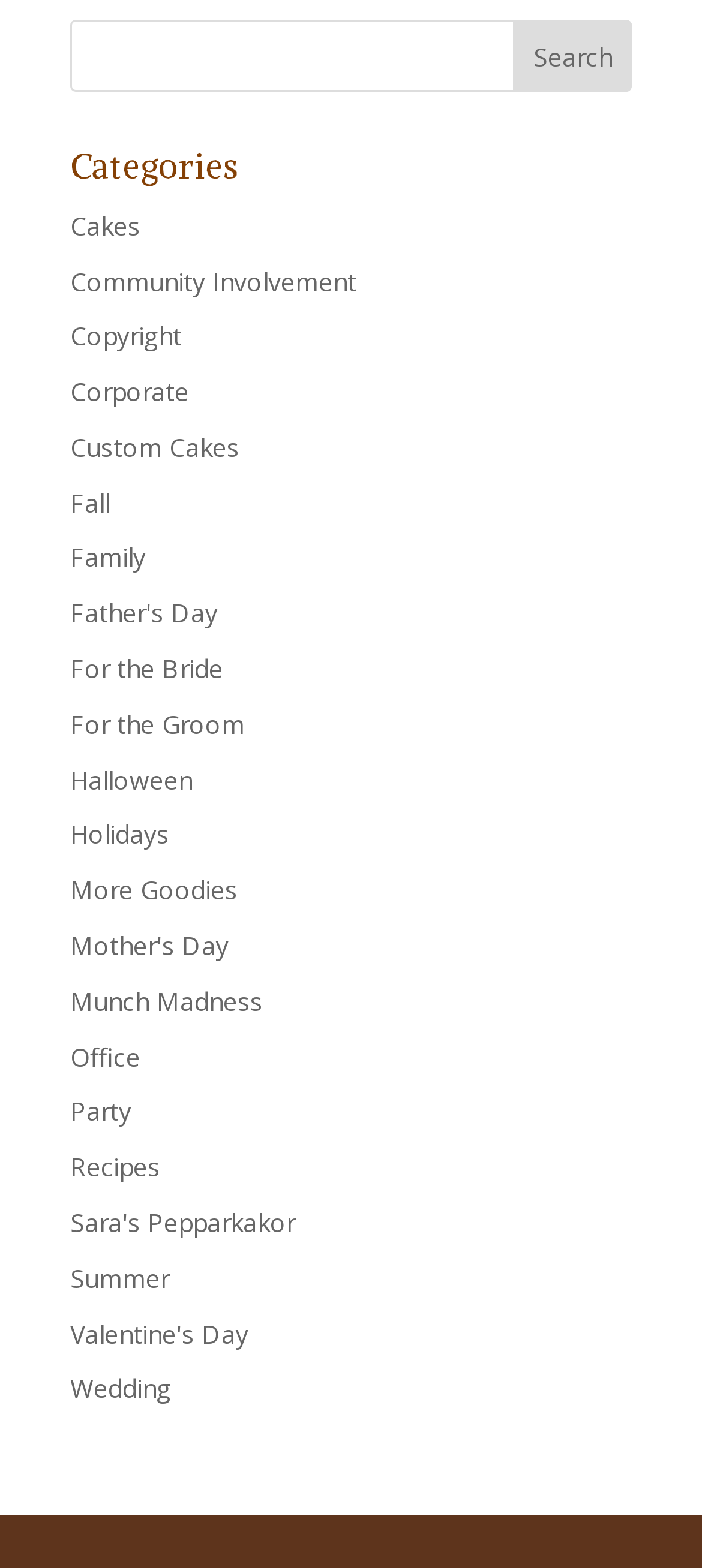Given the following UI element description: "Custom Cakes", find the bounding box coordinates in the webpage screenshot.

[0.1, 0.274, 0.341, 0.296]